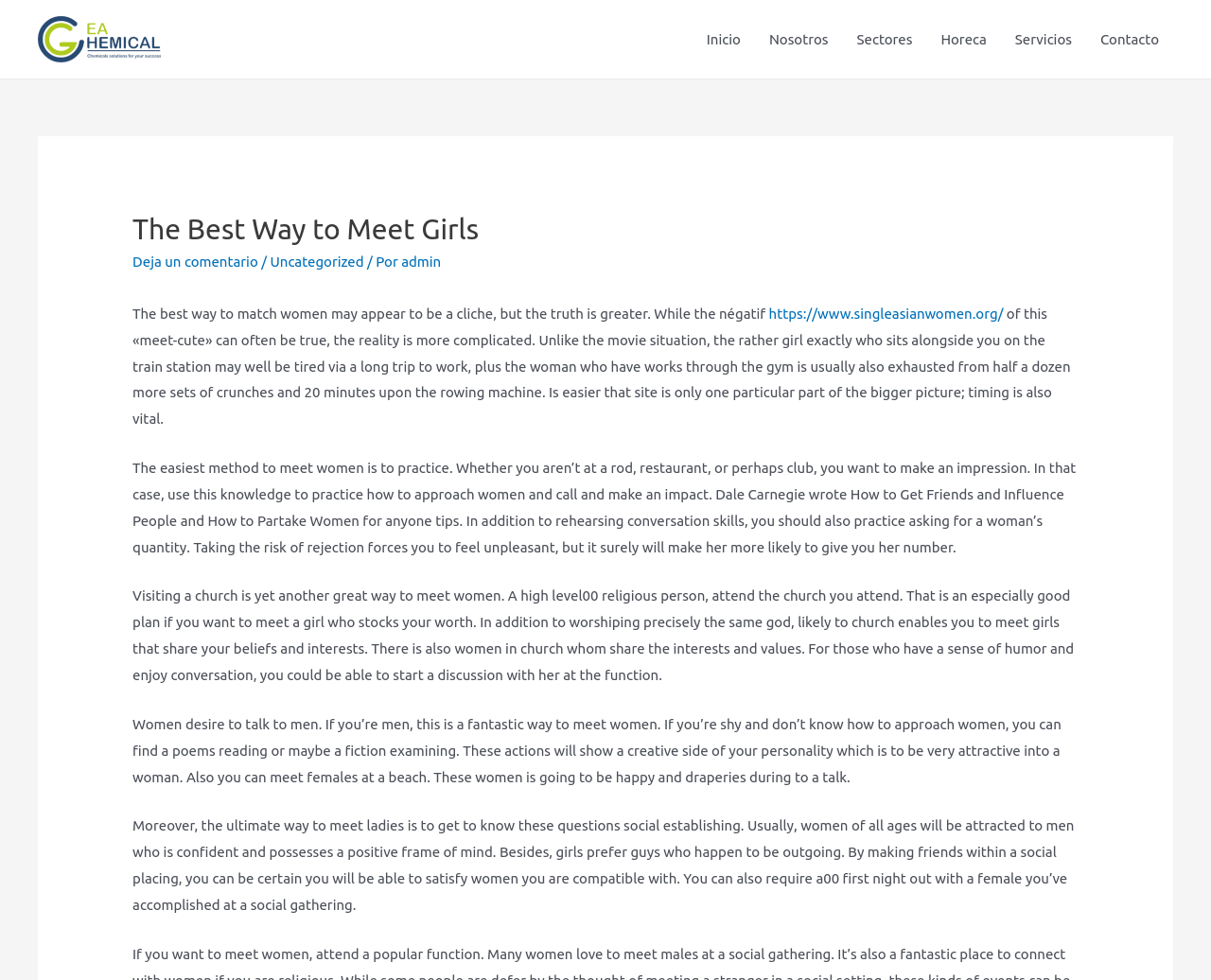Can you find the bounding box coordinates for the element to click on to achieve the instruction: "Click the 'https://www.singleasianwomen.org/' link"?

[0.635, 0.312, 0.828, 0.328]